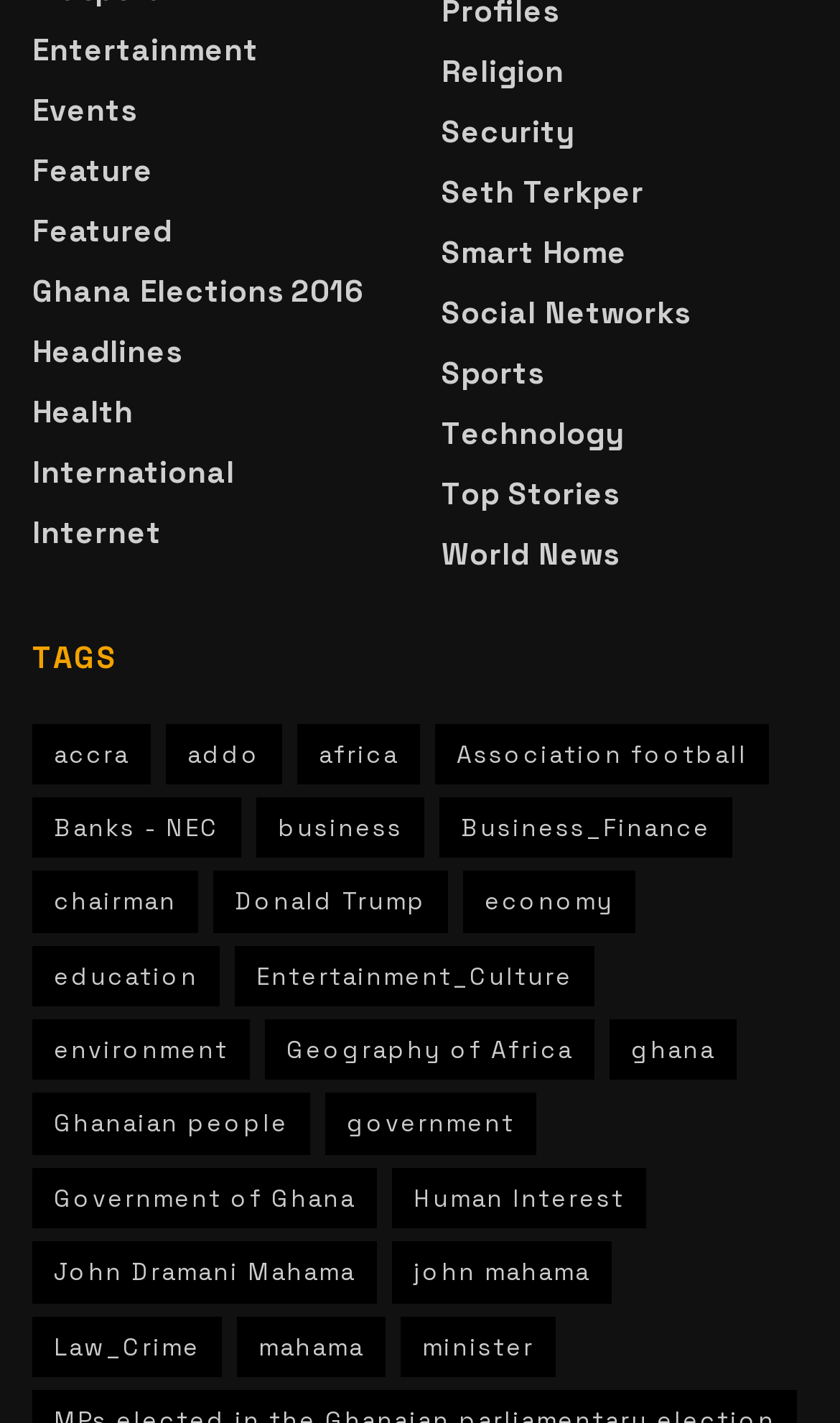Locate the bounding box for the described UI element: "Ghana Elections 2016". Ensure the coordinates are four float numbers between 0 and 1, formatted as [left, top, right, bottom].

[0.038, 0.191, 0.433, 0.218]